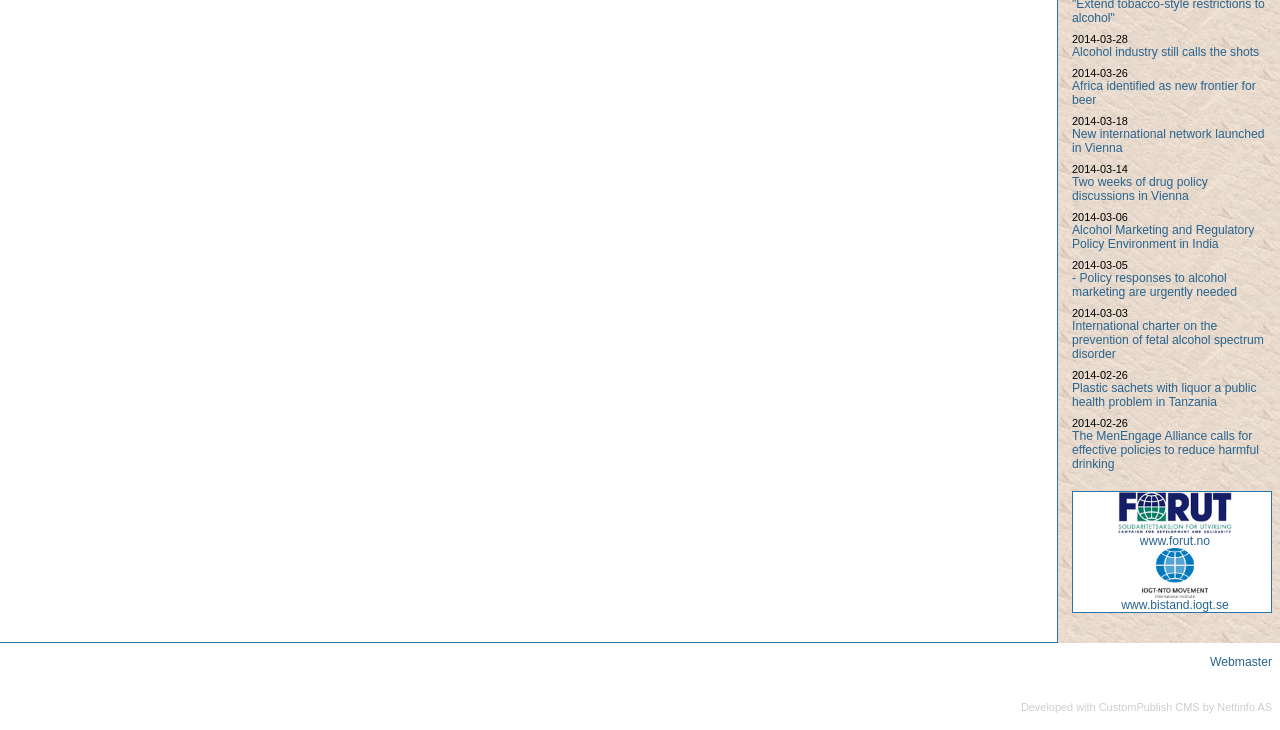How many links are there in the webpage?
Using the image as a reference, answer the question with a short word or phrase.

13